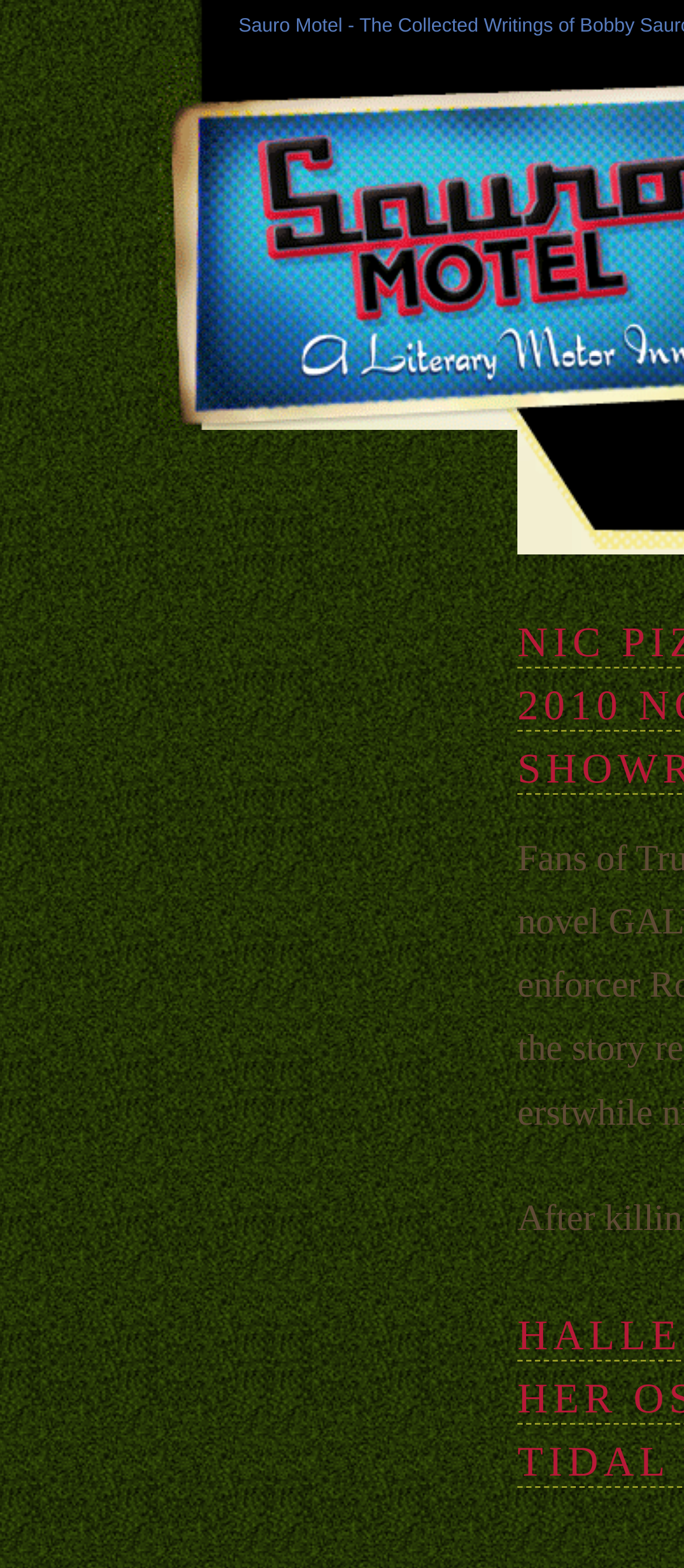What is the main title displayed on this webpage?

Sauro Motel - The Collected Writings of Bobby Sauro.